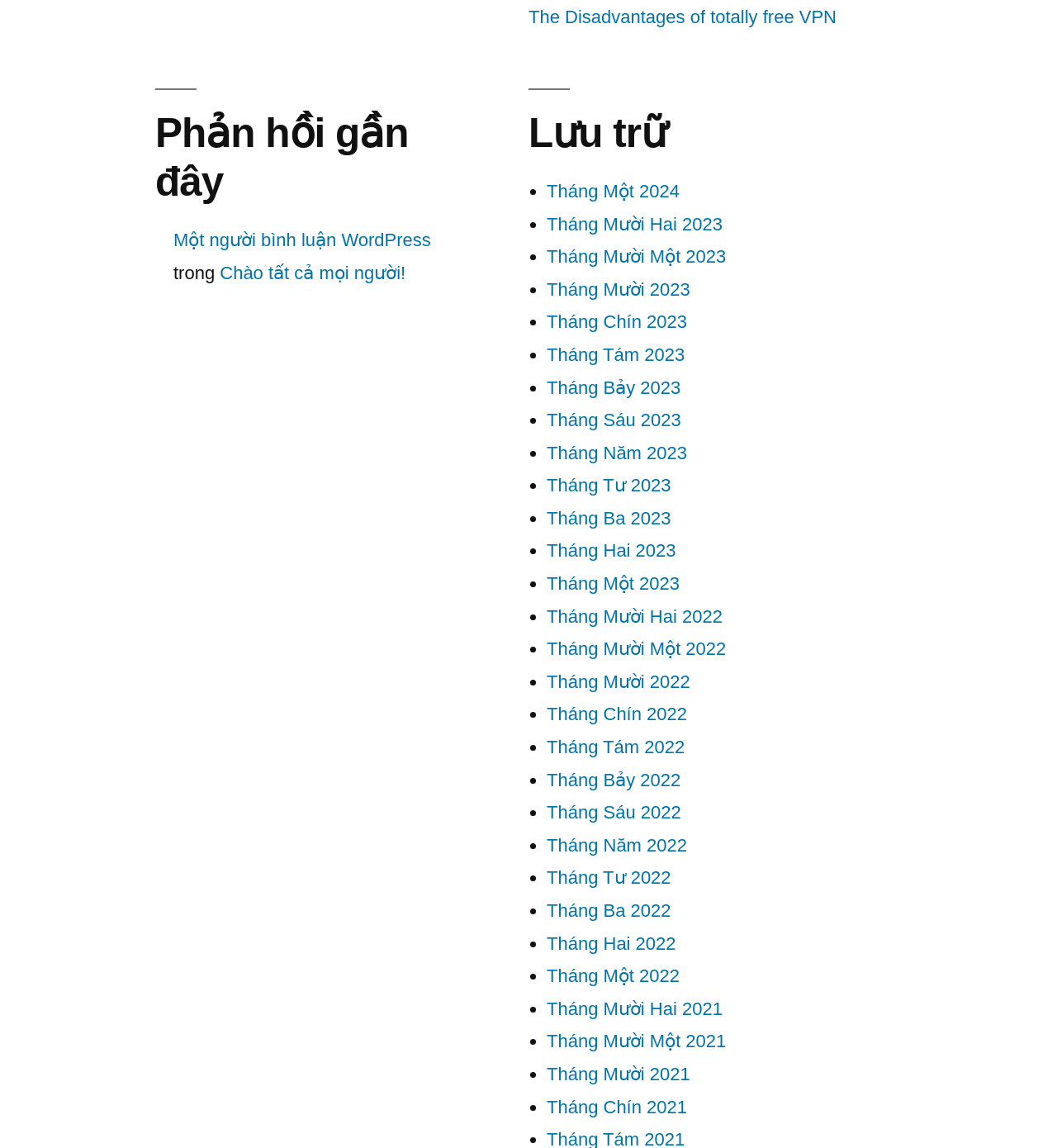Identify the bounding box coordinates of the specific part of the webpage to click to complete this instruction: "Click on the link 'Tháng Một 2024'".

[0.517, 0.158, 0.643, 0.175]